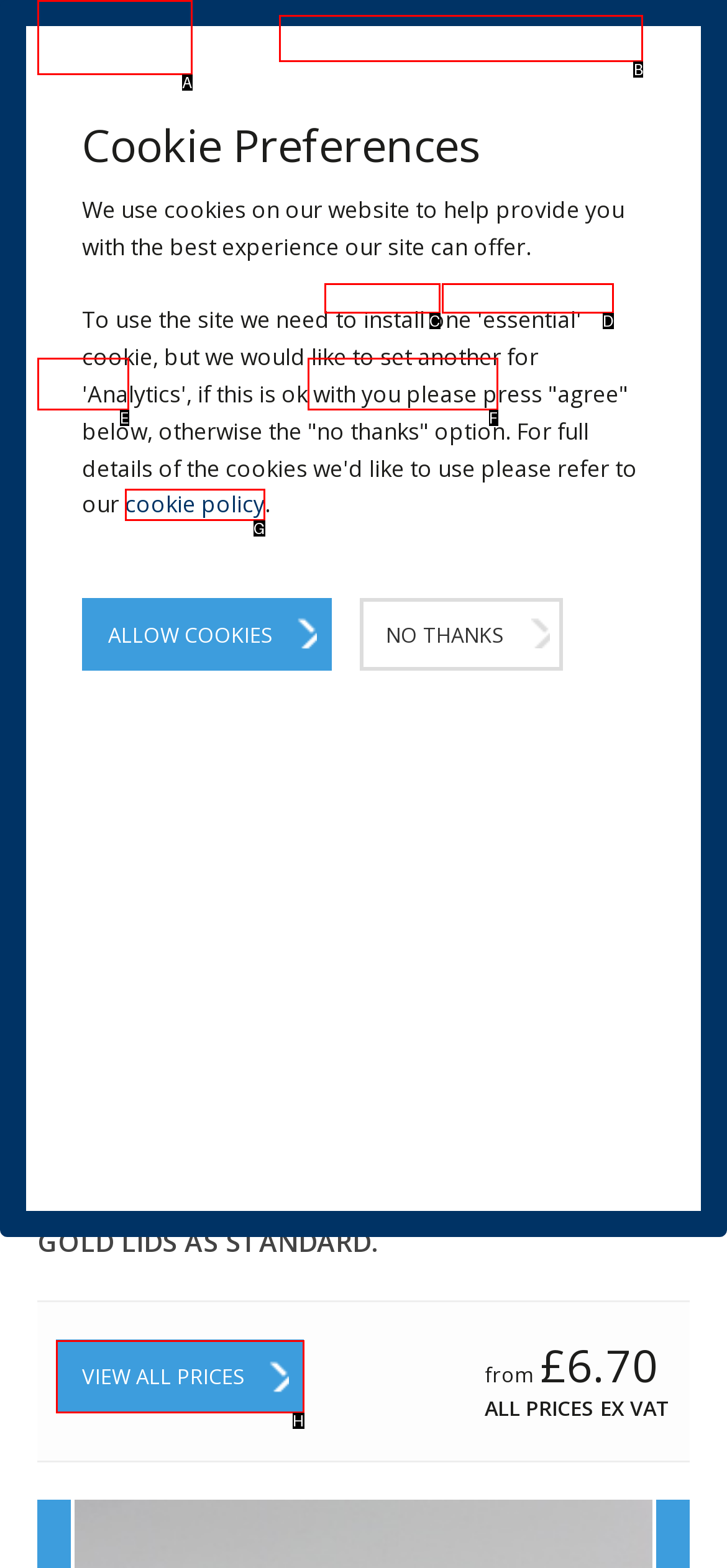Match the description: name="s" to the correct HTML element. Provide the letter of your choice from the given options.

B